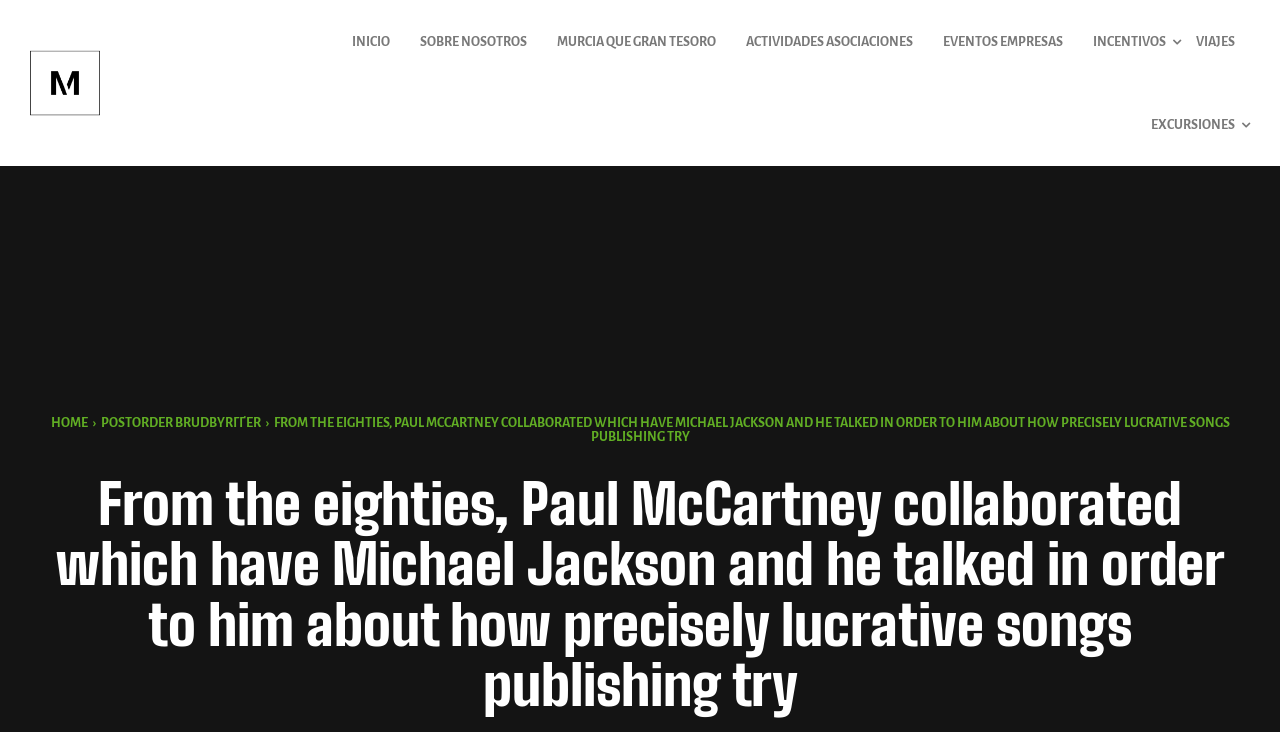How many navigation links are there?
Based on the screenshot, respond with a single word or phrase.

7